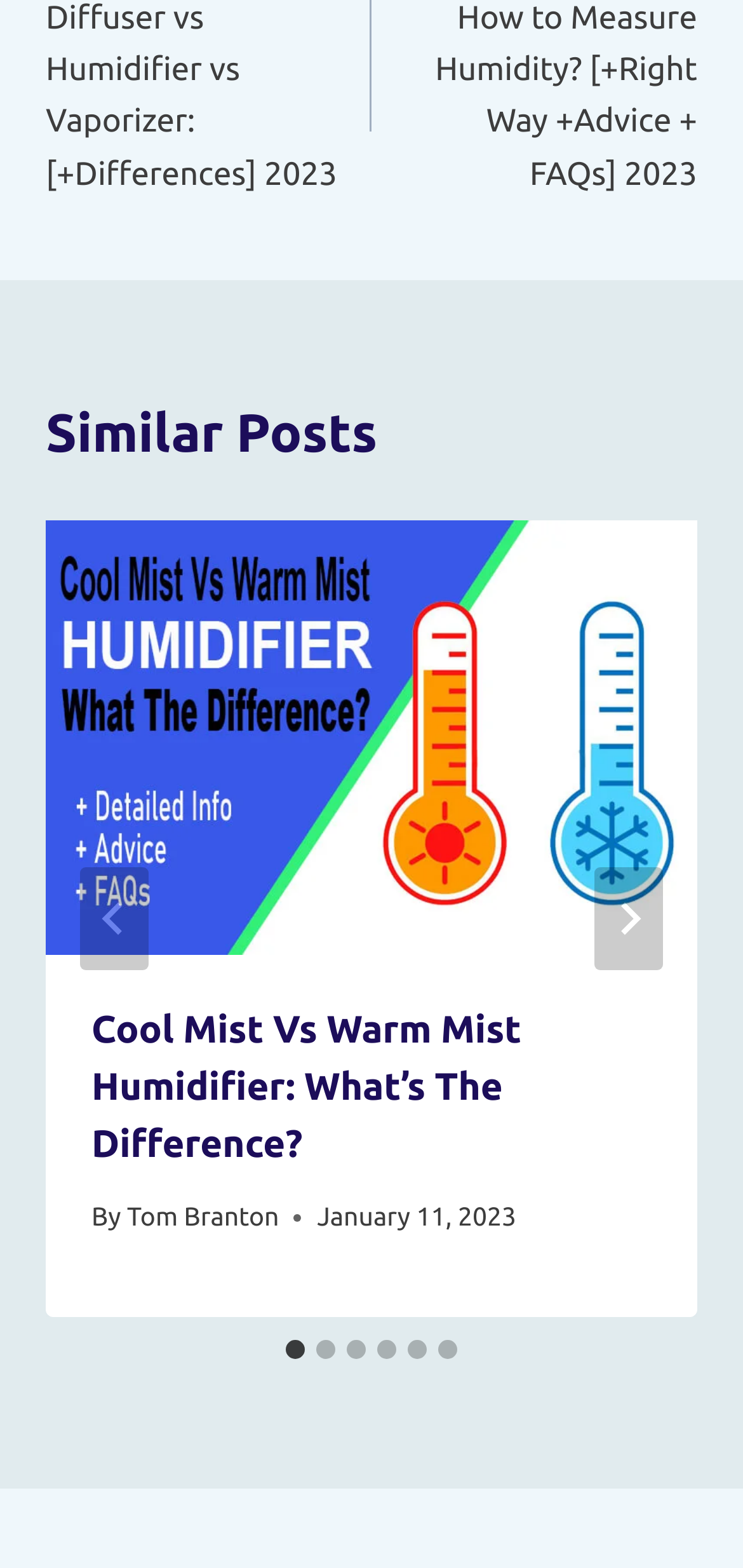Find the bounding box coordinates for the UI element whose description is: "Tom Branton". The coordinates should be four float numbers between 0 and 1, in the format [left, top, right, bottom].

[0.171, 0.766, 0.376, 0.786]